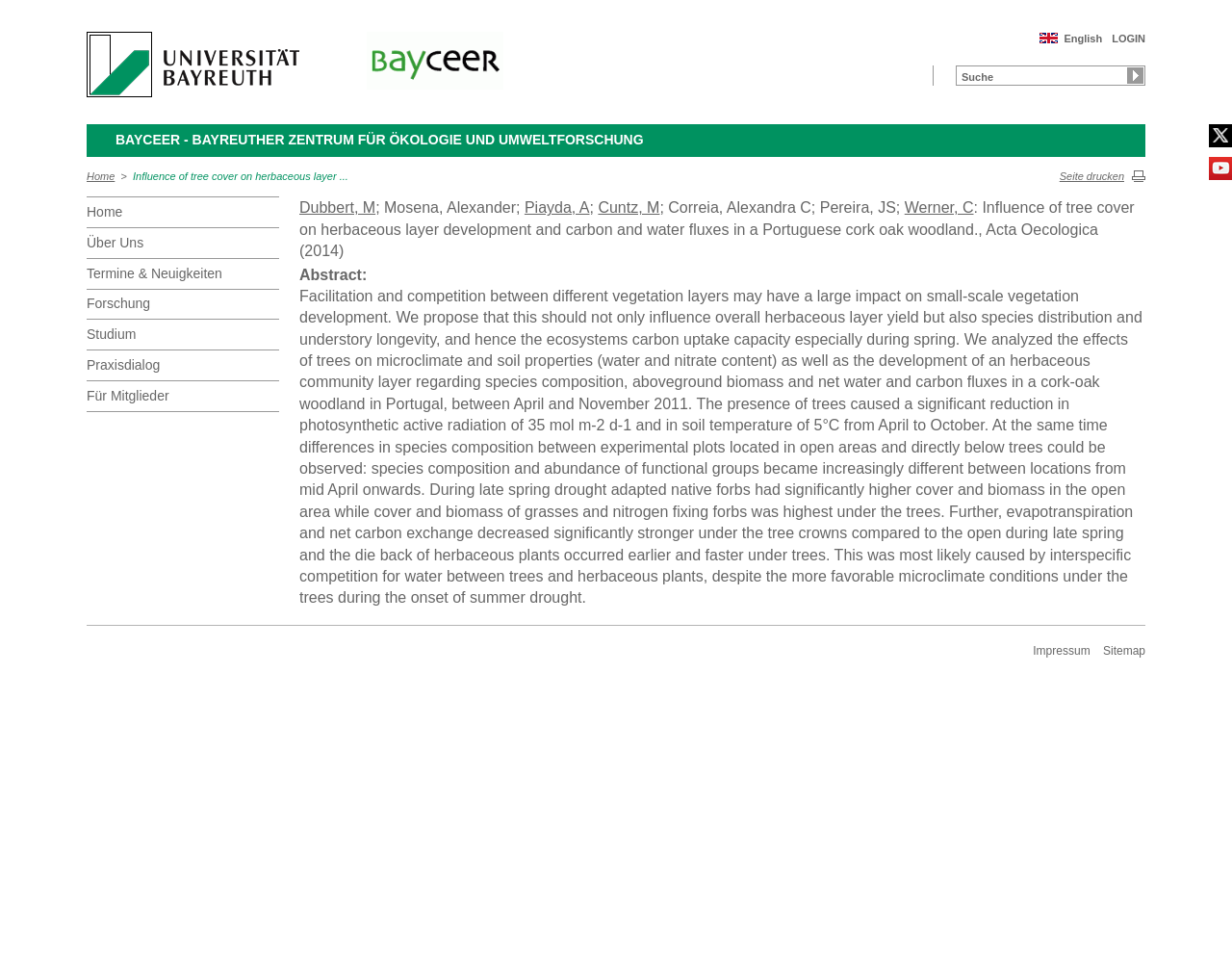Point out the bounding box coordinates of the section to click in order to follow this instruction: "Click the 'LOGIN' link".

[0.902, 0.034, 0.93, 0.046]